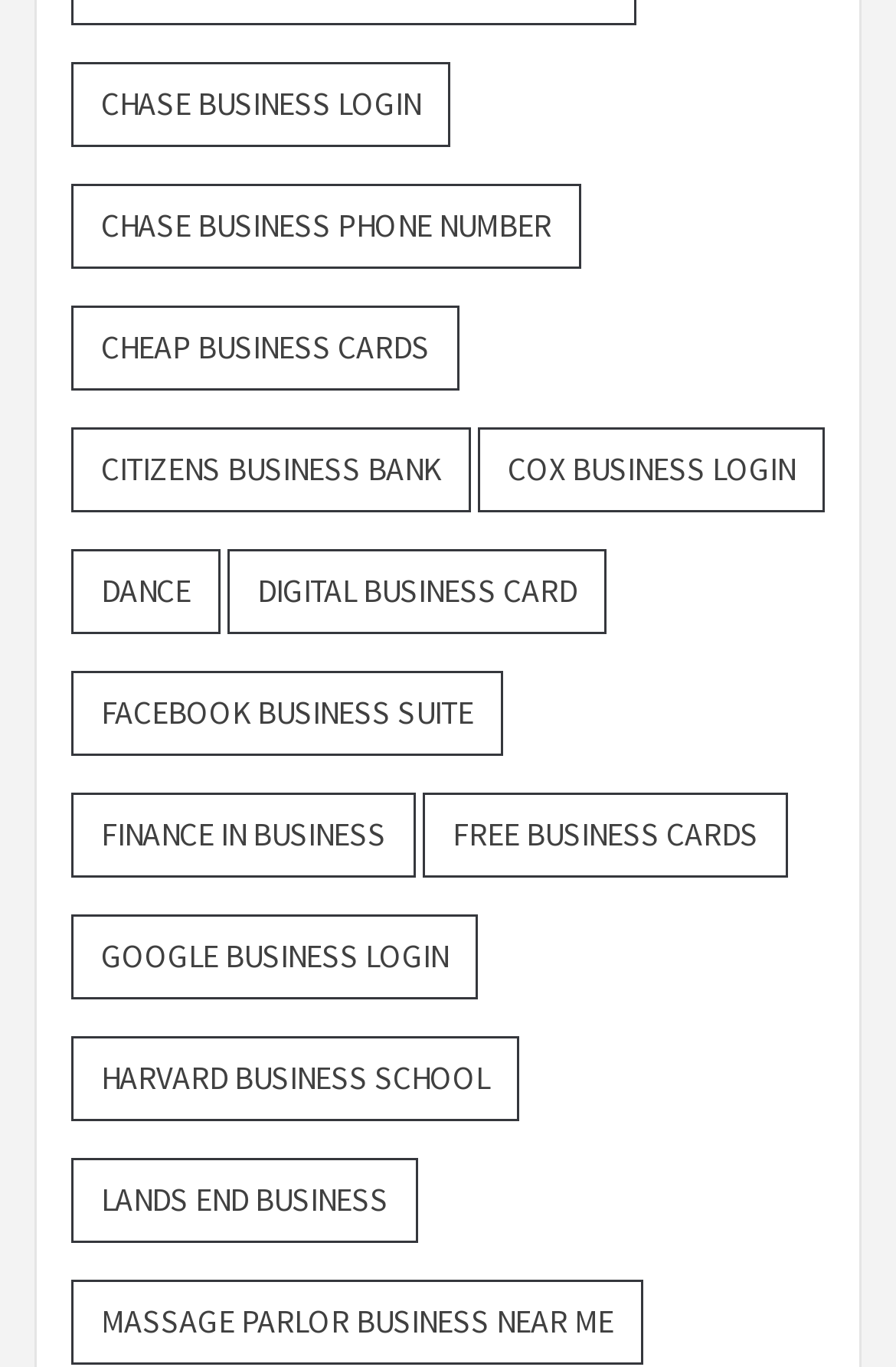Find the bounding box coordinates of the area to click in order to follow the instruction: "Learn about Harvard Business School".

[0.079, 0.757, 0.579, 0.819]